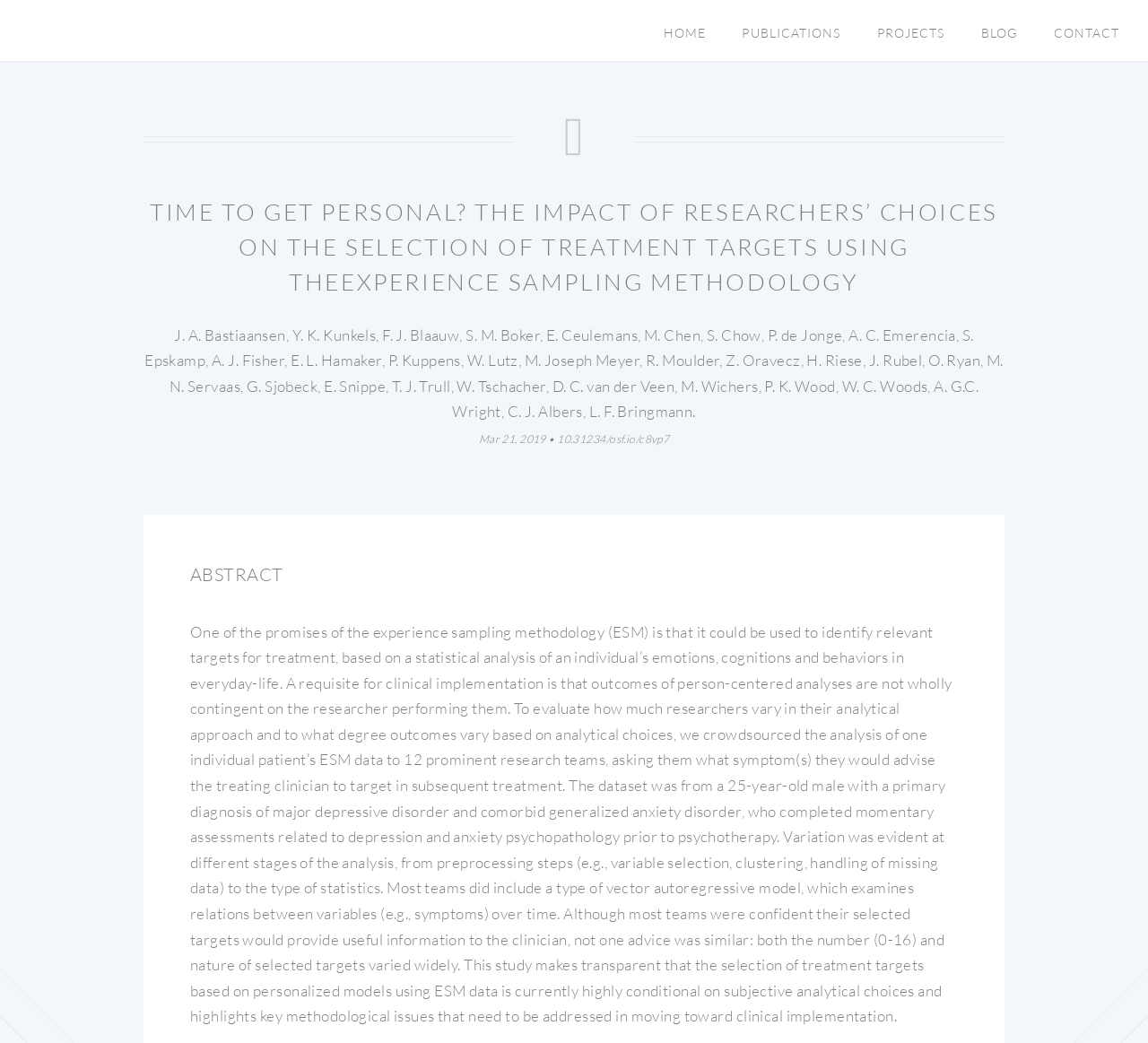What is the main topic of the abstract?
Based on the image, give a one-word or short phrase answer.

Experience sampling methodology